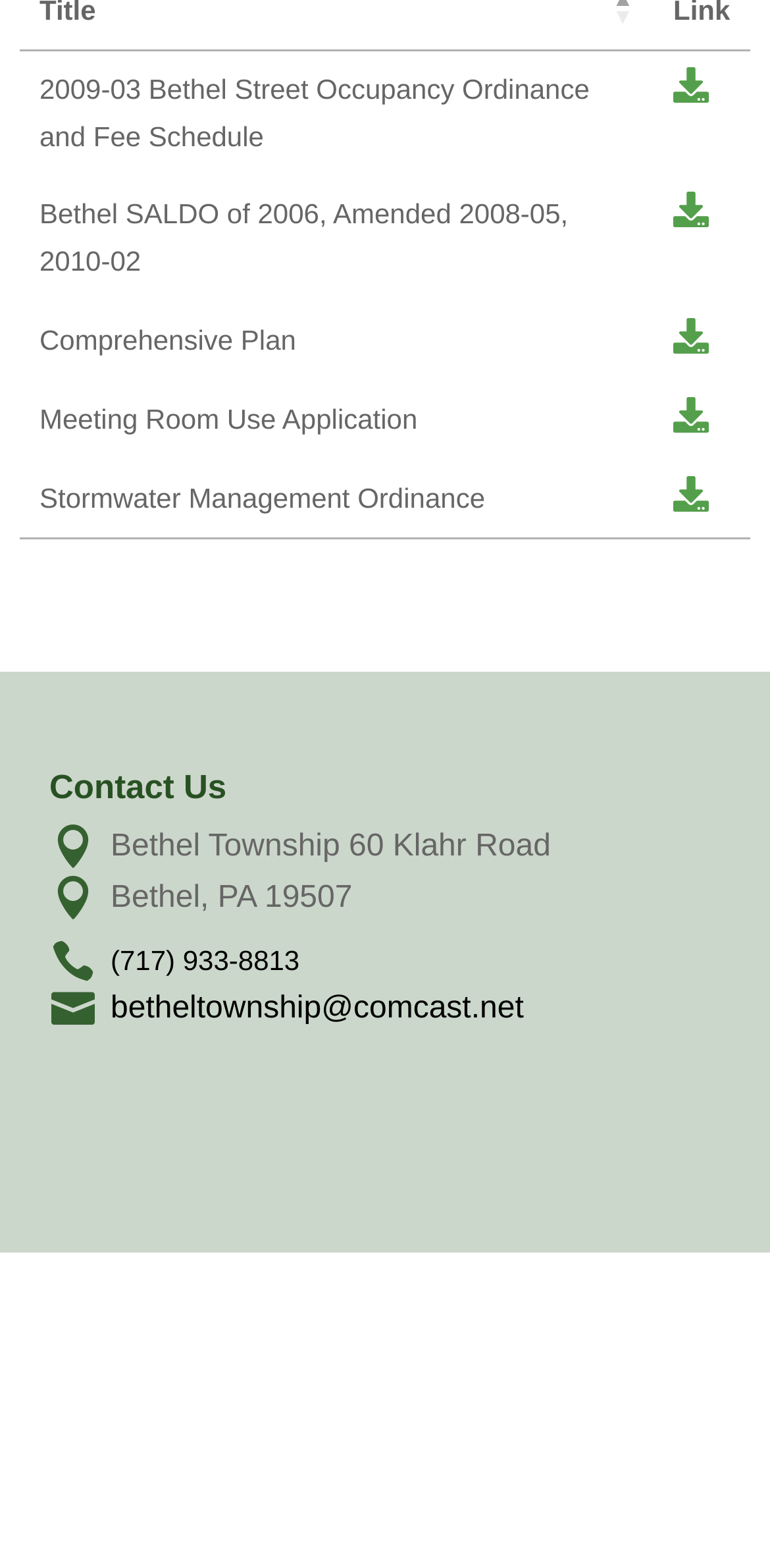Please identify the bounding box coordinates of the clickable region that I should interact with to perform the following instruction: "Download the Comprehensive Plan". The coordinates should be expressed as four float numbers between 0 and 1, i.e., [left, top, right, bottom].

[0.874, 0.203, 0.921, 0.226]